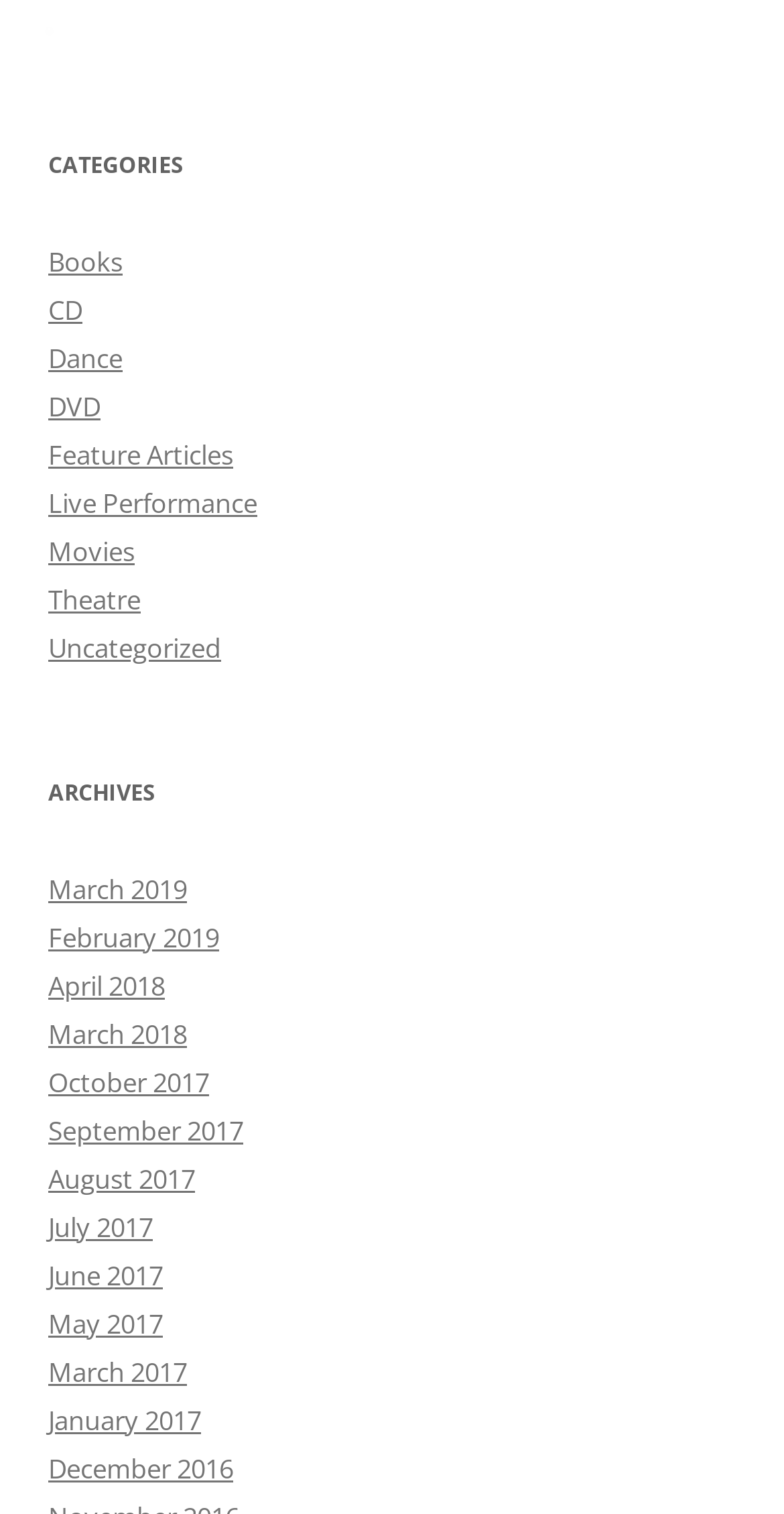What is the last archive link?
Look at the screenshot and give a one-word or phrase answer.

December 2016